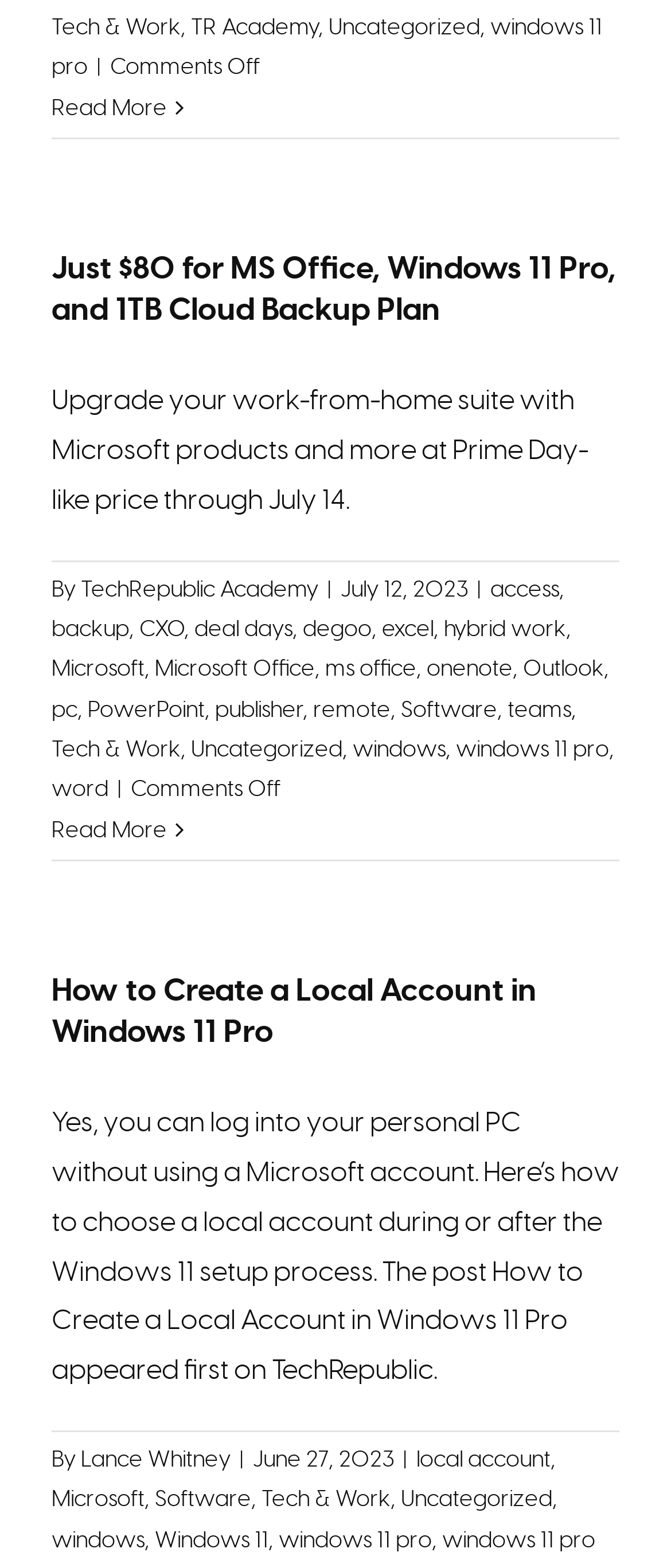Locate the bounding box for the described UI element: "TechRepublic Academy". Ensure the coordinates are four float numbers between 0 and 1, formatted as [left, top, right, bottom].

[0.121, 0.369, 0.474, 0.383]